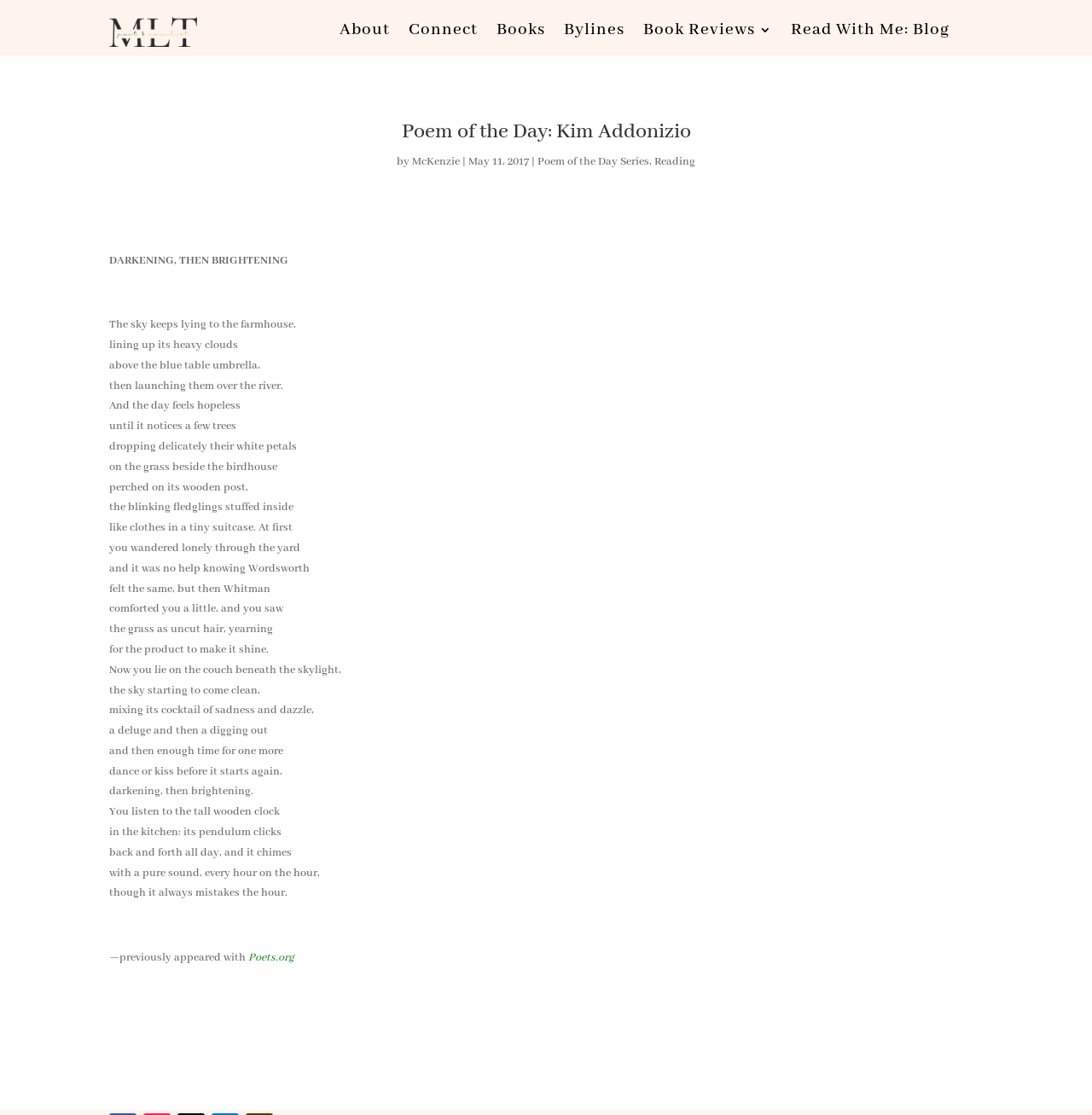Please locate the bounding box coordinates of the element that should be clicked to achieve the given instruction: "Visit the 'Poem of the Day Series' page".

[0.492, 0.138, 0.595, 0.151]